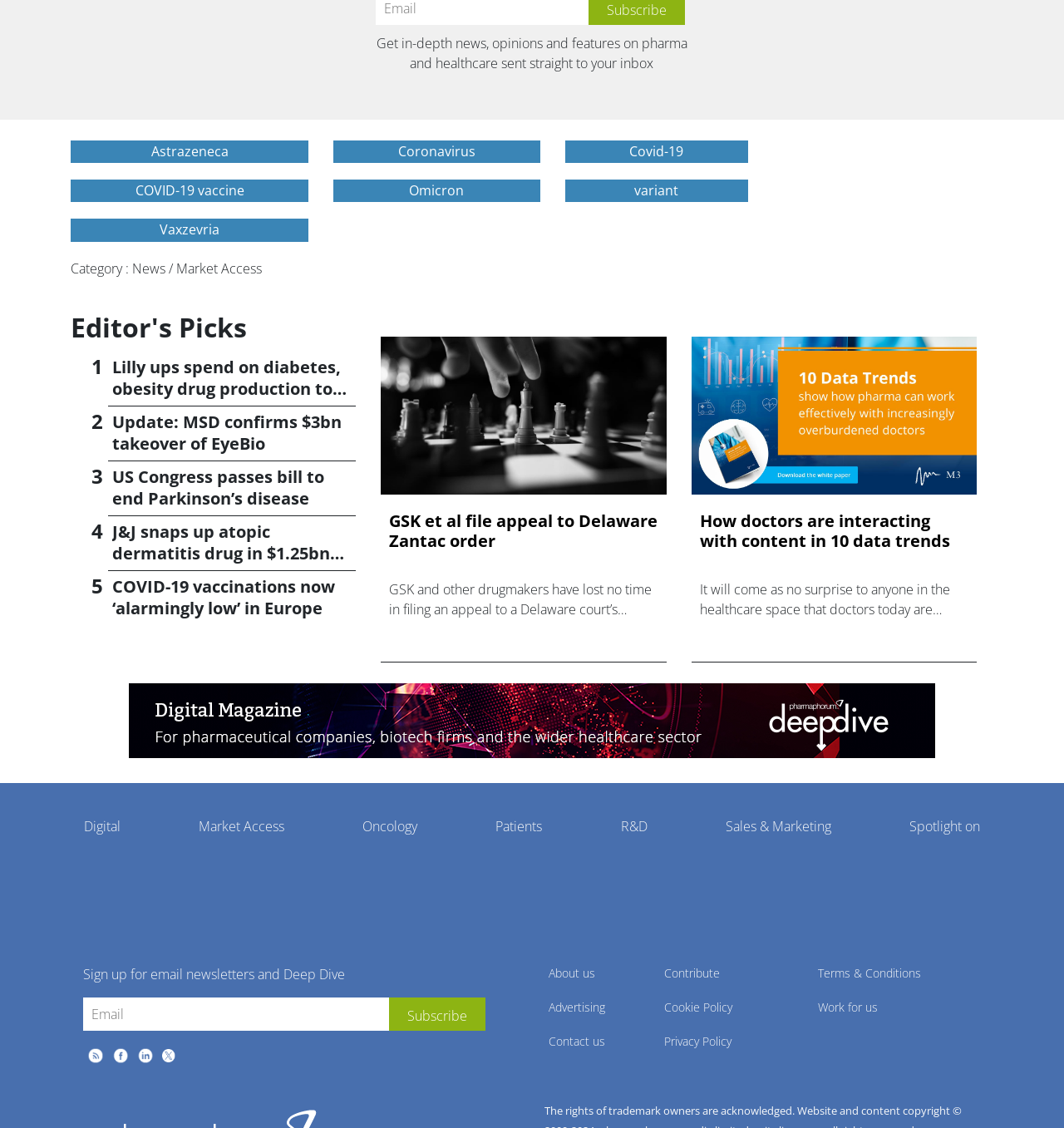Please identify the bounding box coordinates of the element I need to click to follow this instruction: "Follow Pharmaphorum on Twitter".

[0.152, 0.928, 0.168, 0.943]